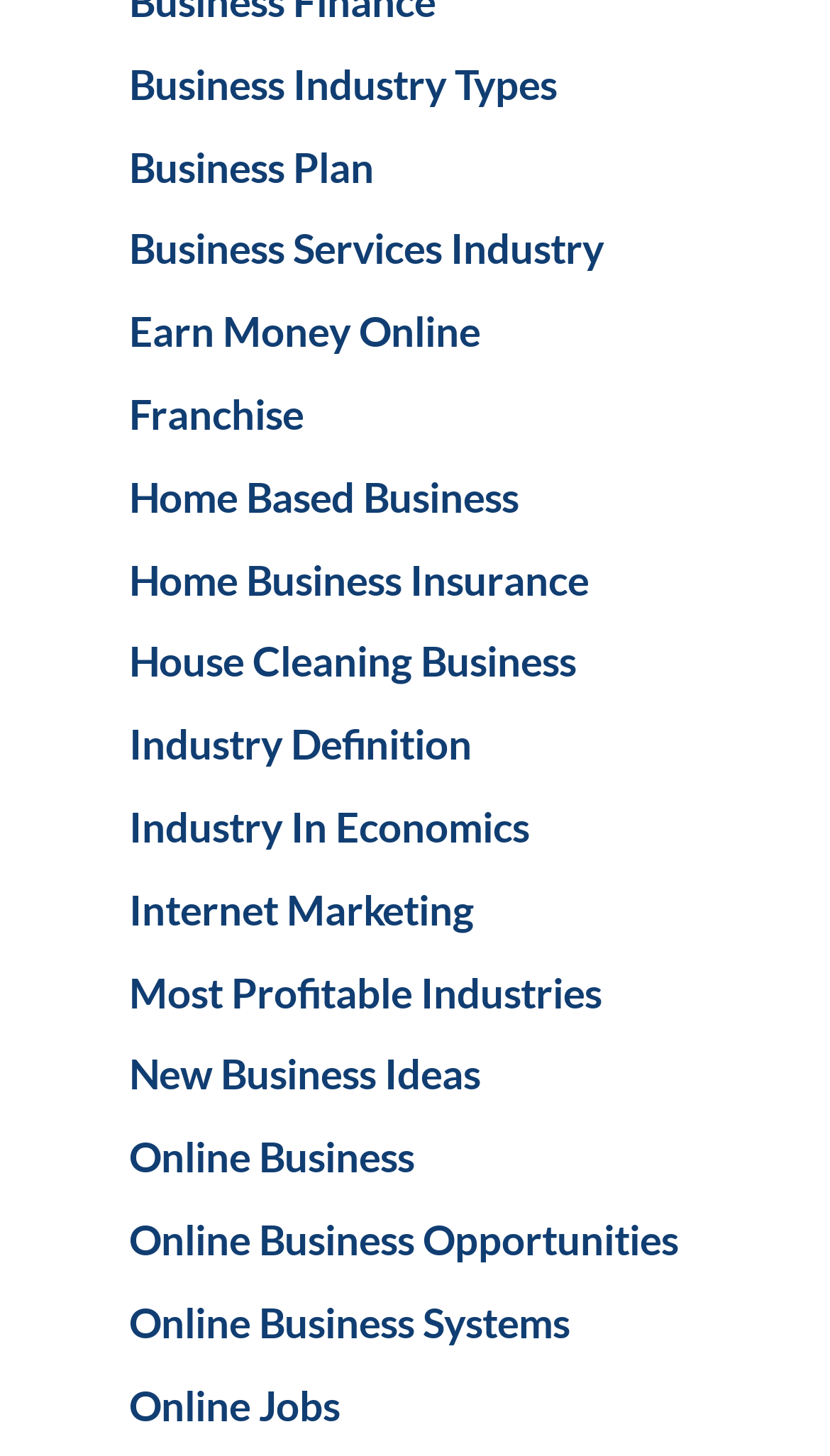What is the vertical position of the 'Home Based Business' link?
Ensure your answer is thorough and detailed.

I compared the y1 and y2 coordinates of the 'Home Based Business' link and the 'Home Business Insurance' link. Since the y1 and y2 values of the 'Home Based Business' link are smaller, it appears above the 'Home Business Insurance' link.